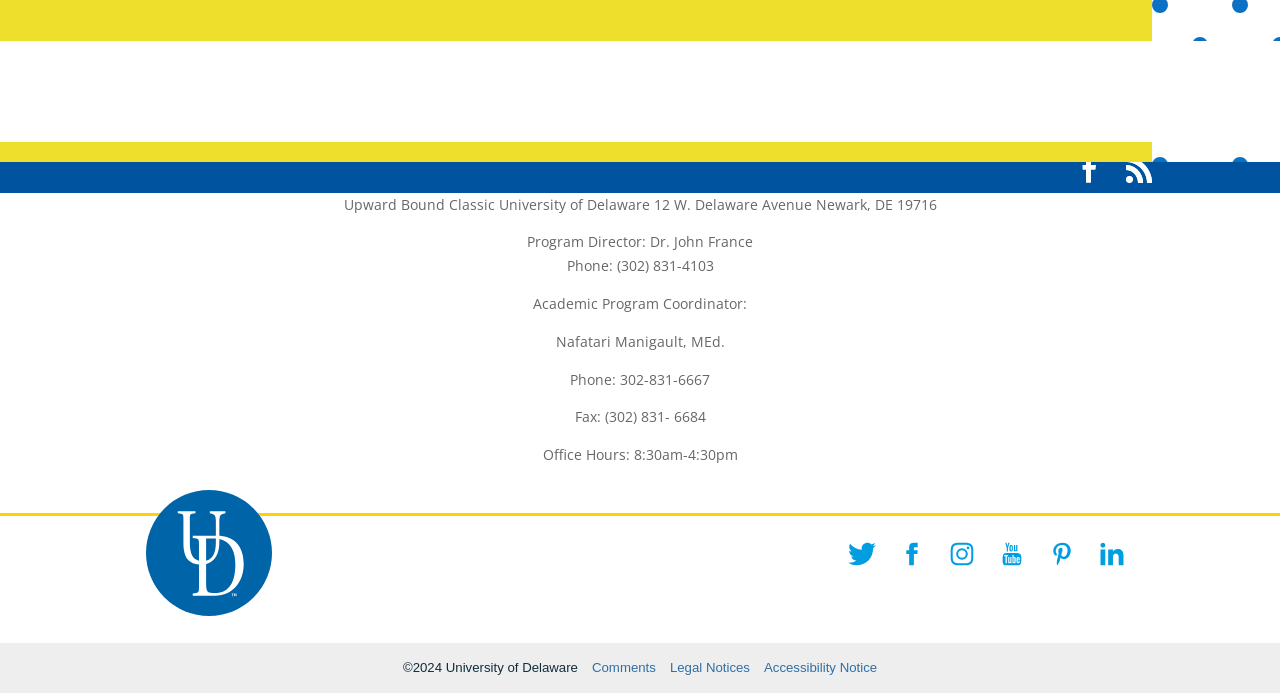What is the copyright year of the University of Delaware?
Provide an in-depth and detailed explanation in response to the question.

I found the copyright year by looking at the StaticText element with the content '2024' which is a part of the Root Element and is associated with the copyright symbol.